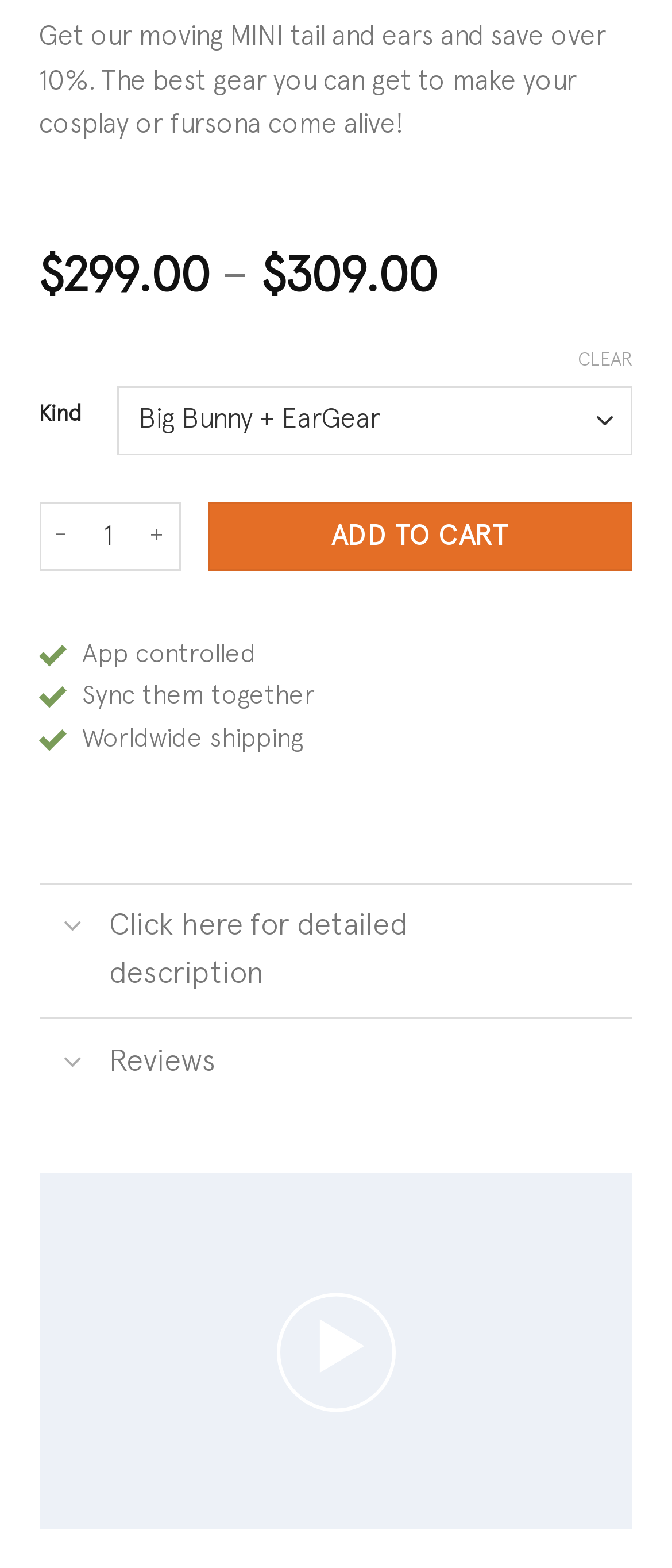Please specify the bounding box coordinates of the clickable section necessary to execute the following command: "Add the product to cart".

None